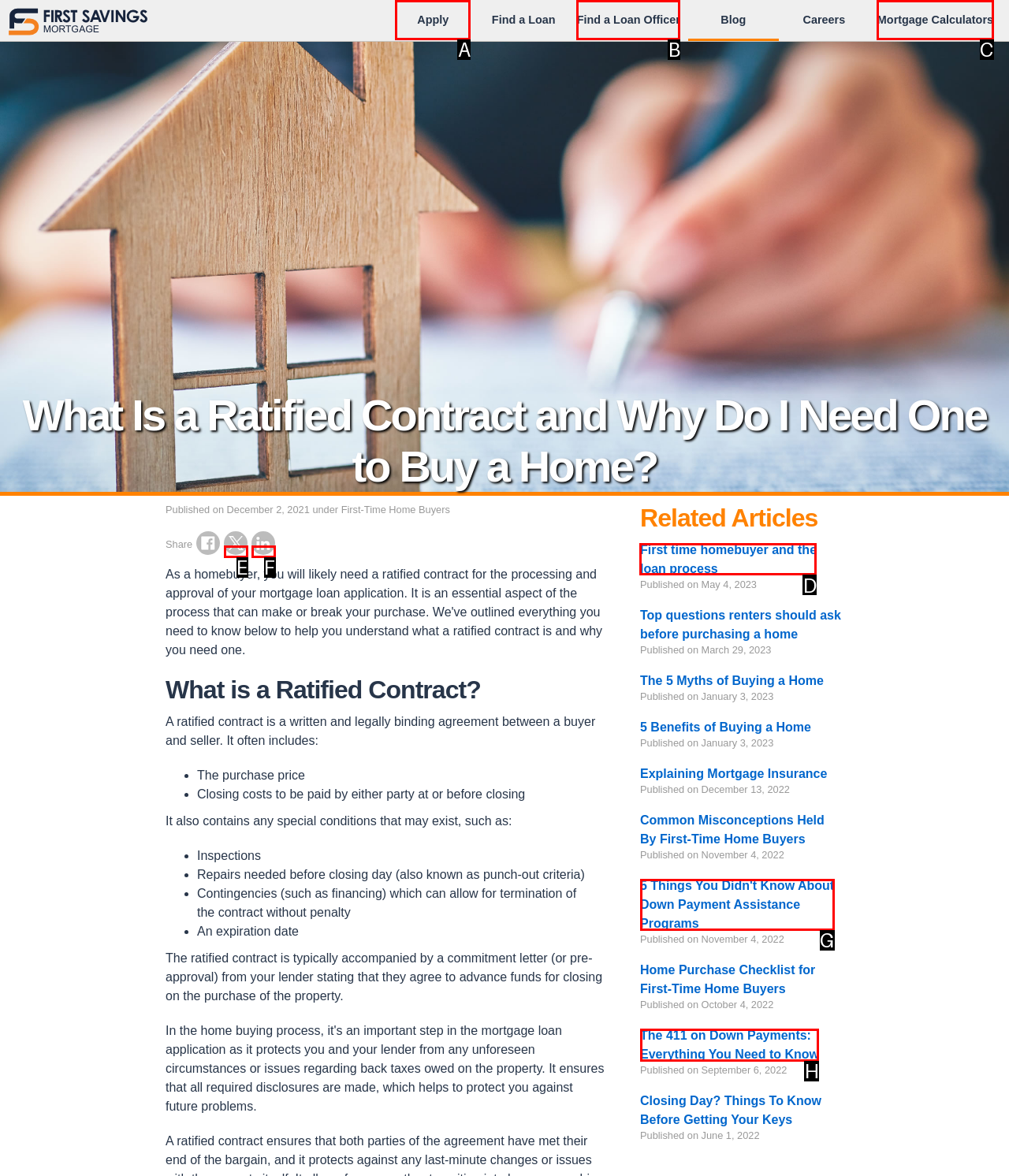Identify the correct choice to execute this task: Read about First time homebuyer and the loan process
Respond with the letter corresponding to the right option from the available choices.

D